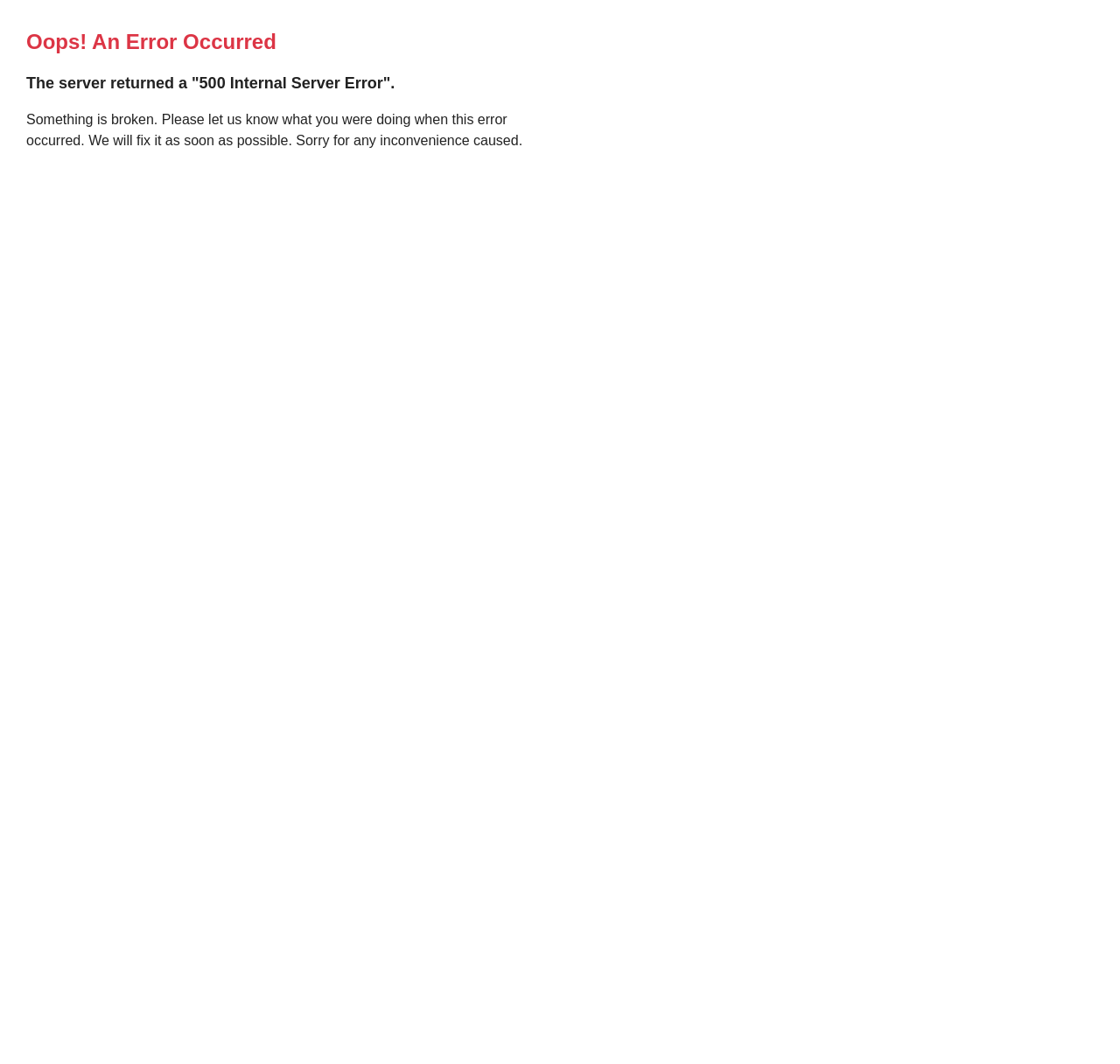Please identify the webpage's heading and generate its text content.

Oops! An Error Occurred